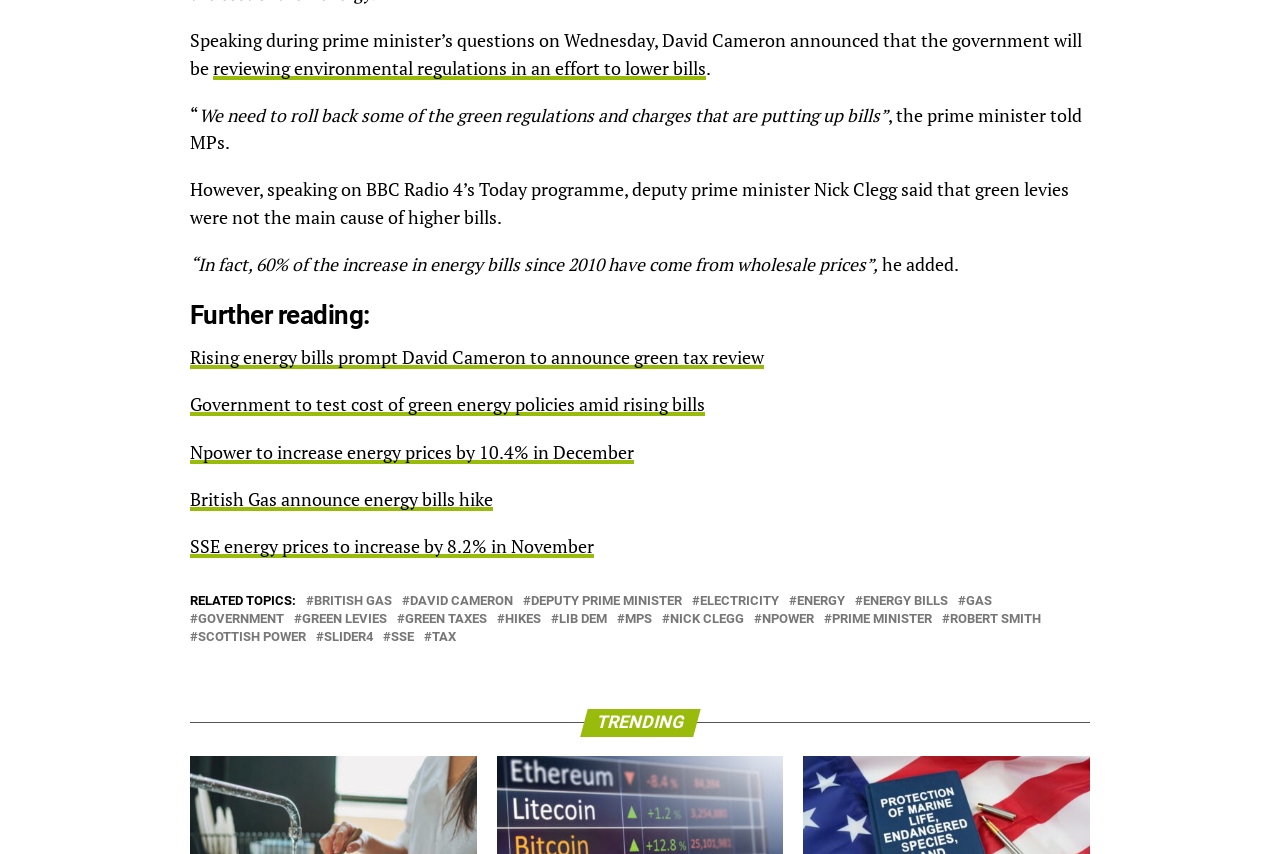Please identify the bounding box coordinates of the element I need to click to follow this instruction: "Check 'Npower to increase energy prices by 10.4% in December'".

[0.148, 0.516, 0.495, 0.543]